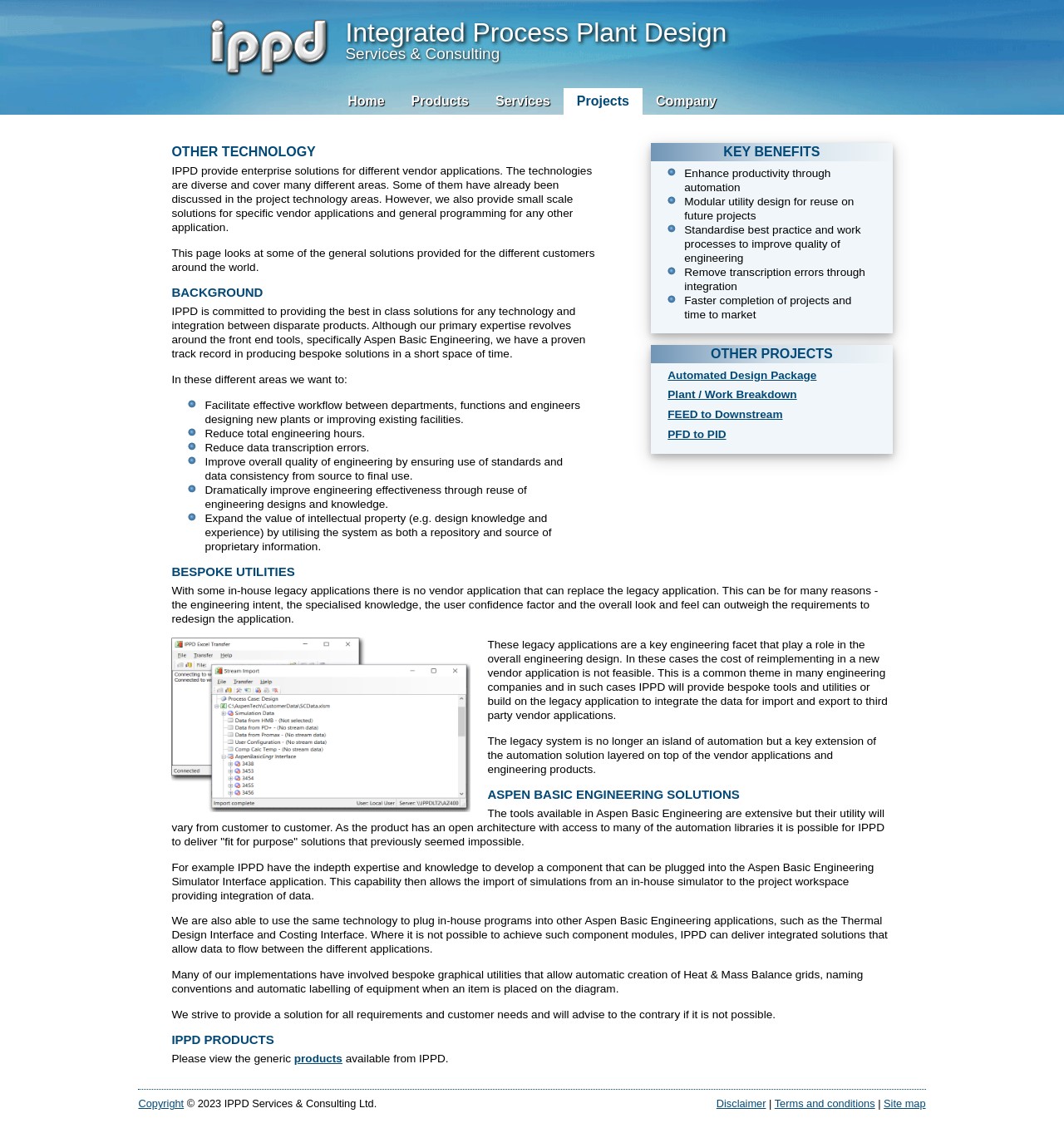Please determine the bounding box coordinates for the element with the description: "Projects".

[0.53, 0.078, 0.604, 0.102]